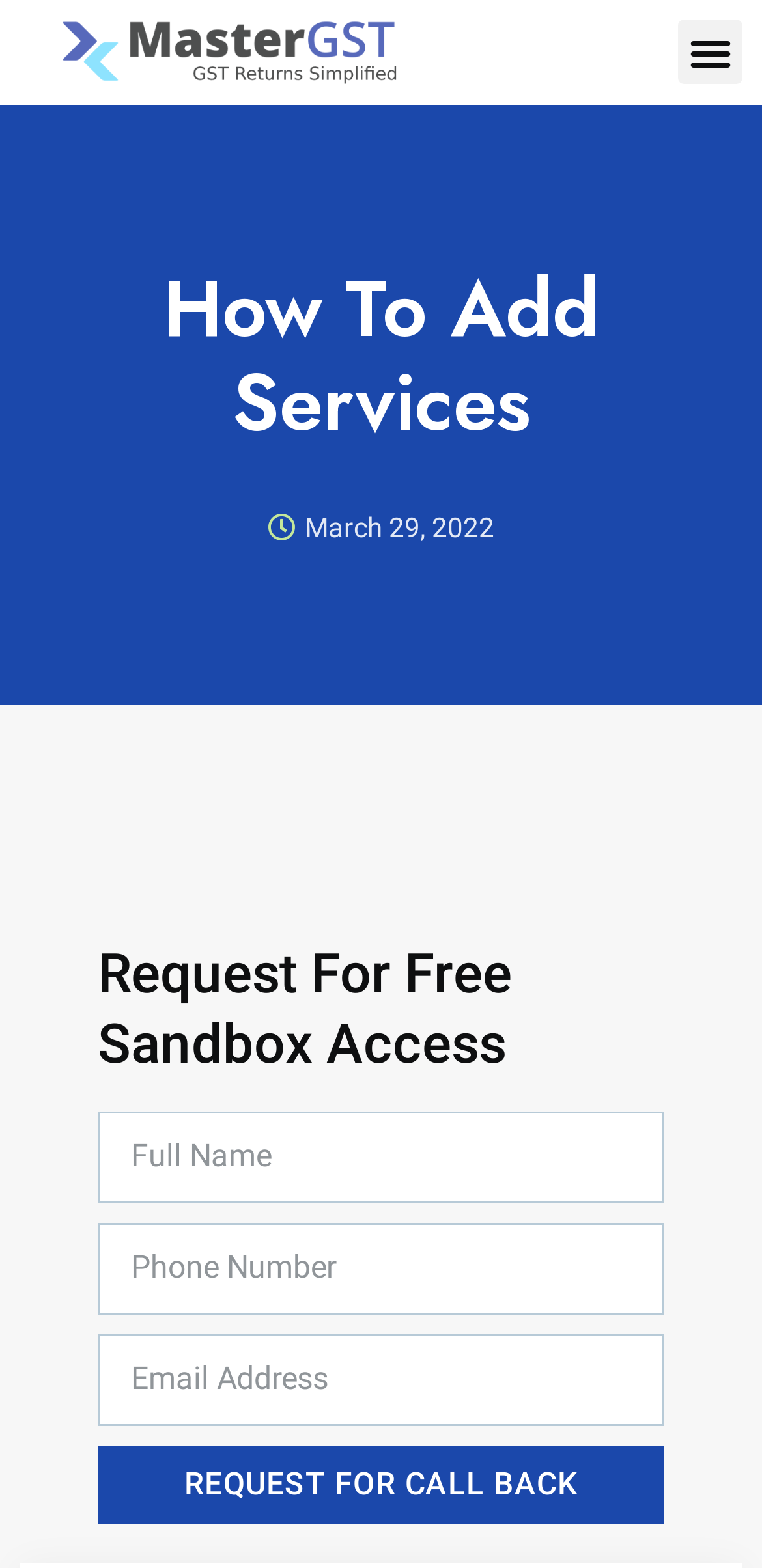Identify and provide the text of the main header on the webpage.

How To Add Services